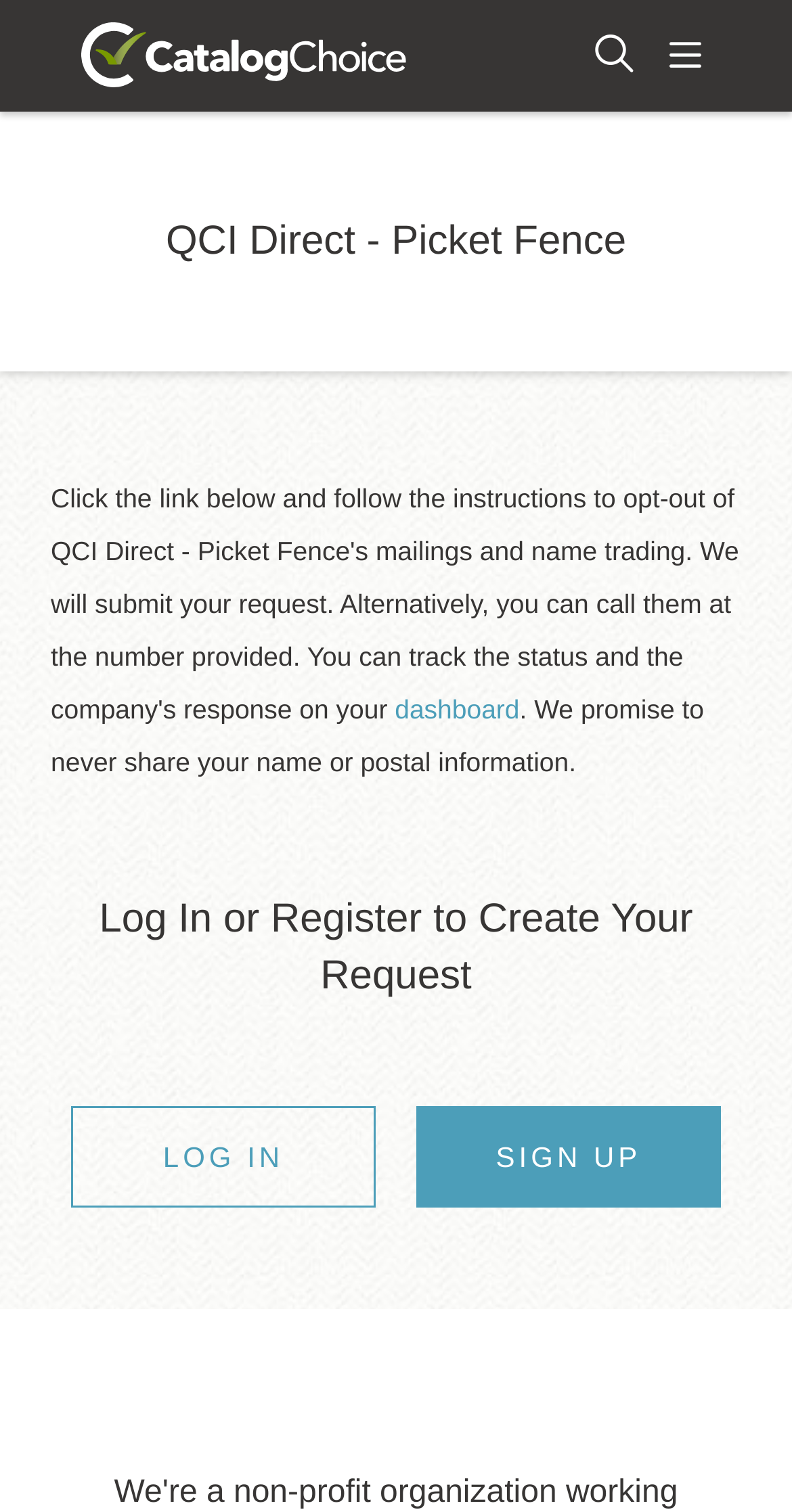What is promised by the service?
Please use the visual content to give a single word or phrase answer.

Not to share name or postal information